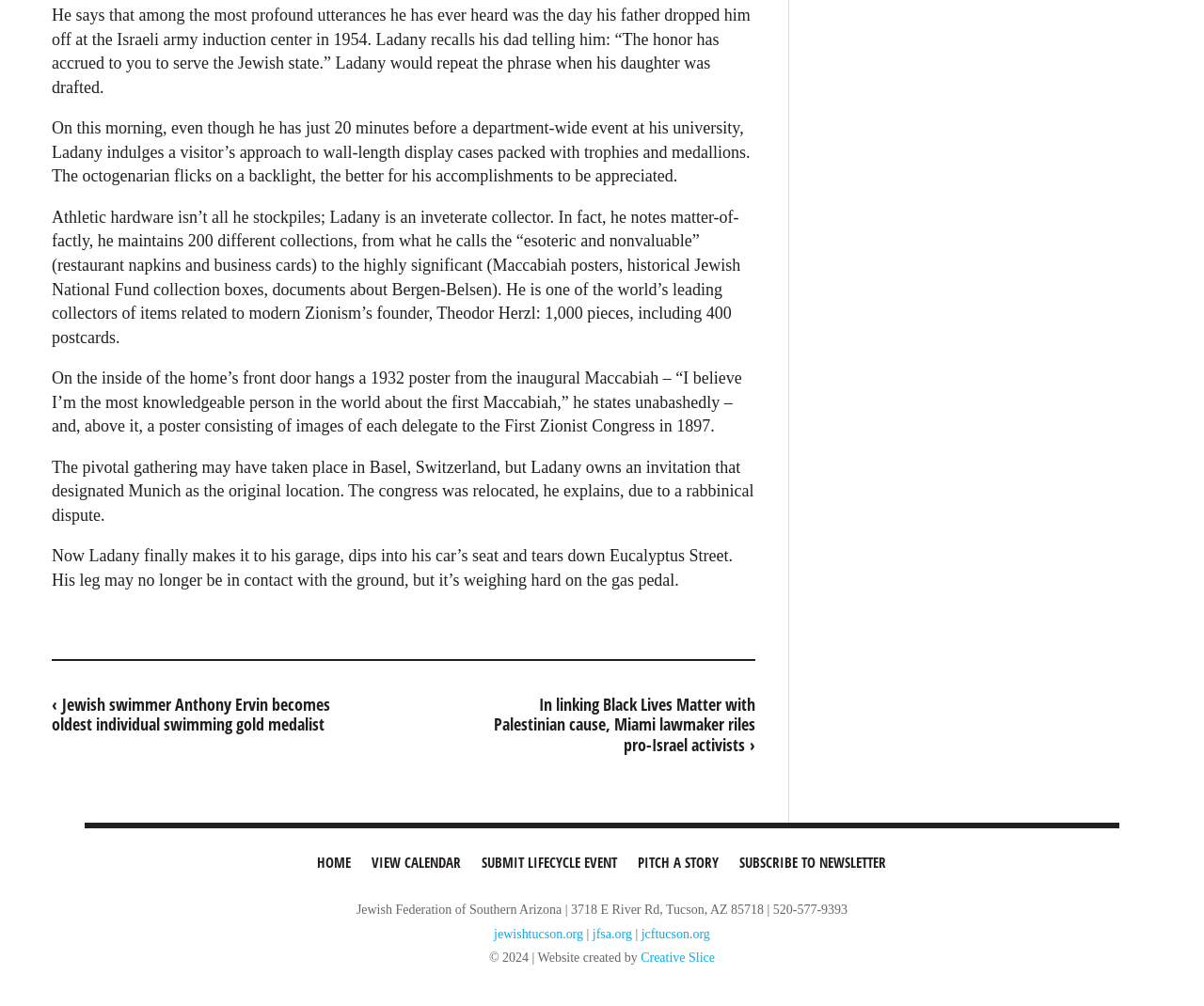Based on the image, give a detailed response to the question: What is the topic of the article above the image?

I found the answer by reading the StaticText elements above the image element [360]. The text describes Ladany's collections, including his 200 different collections and his collection of items related to modern Zionism's founder, Theodor Herzl.